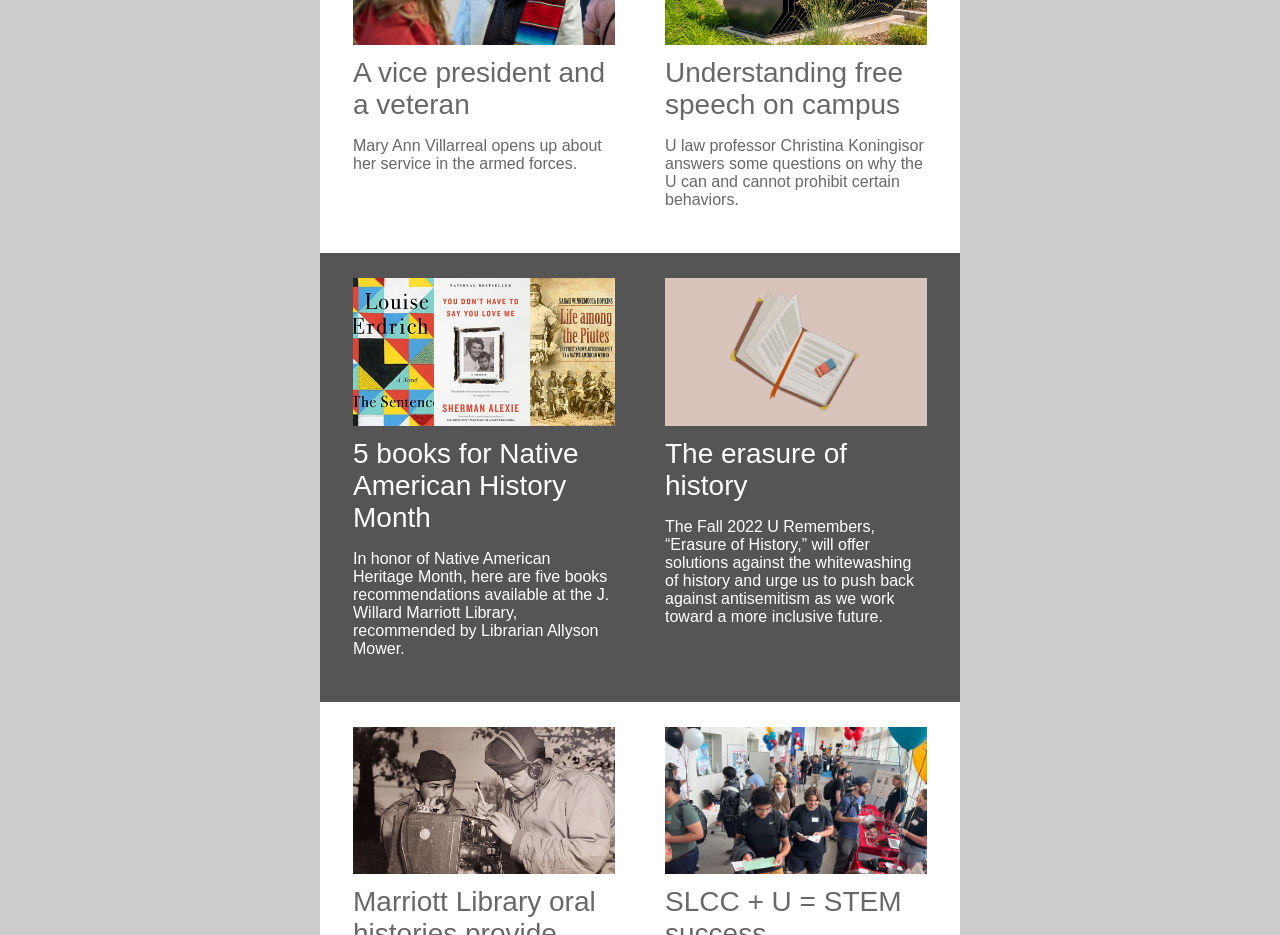For the element described, predict the bounding box coordinates as (top-left x, top-left y, bottom-right x, bottom-right y). All values should be between 0 and 1. Element description: parent_node: The erasure of history

[0.52, 0.44, 0.724, 0.459]